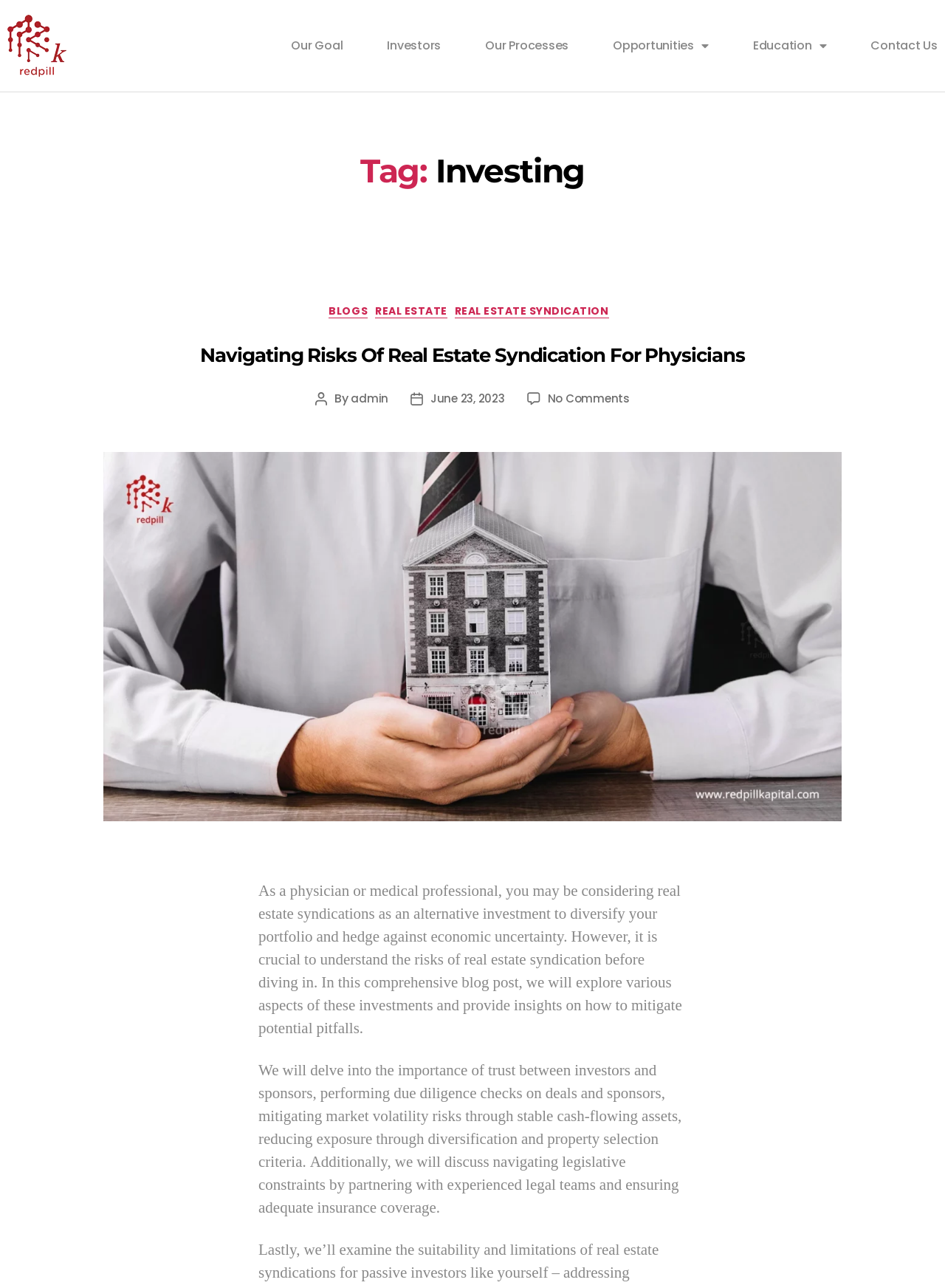Can you find the bounding box coordinates of the area I should click to execute the following instruction: "Read 'Education'"?

[0.797, 0.022, 0.875, 0.049]